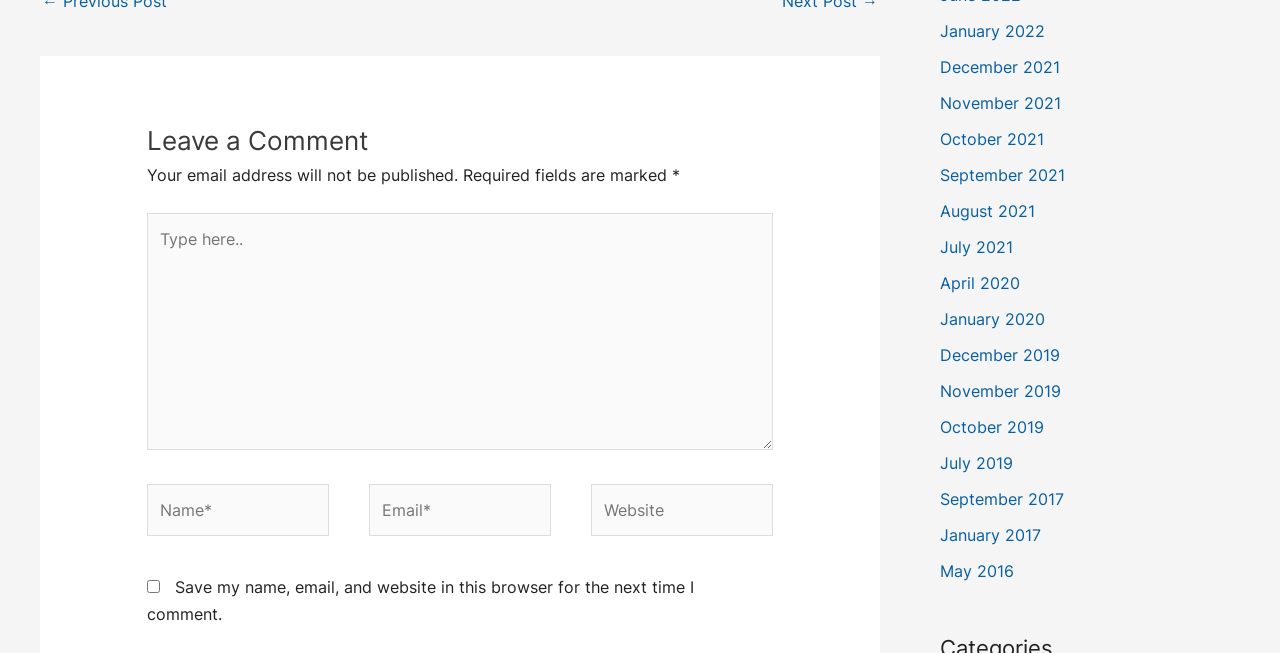Find the bounding box coordinates of the element to click in order to complete the given instruction: "Leave a comment."

[0.115, 0.183, 0.604, 0.249]